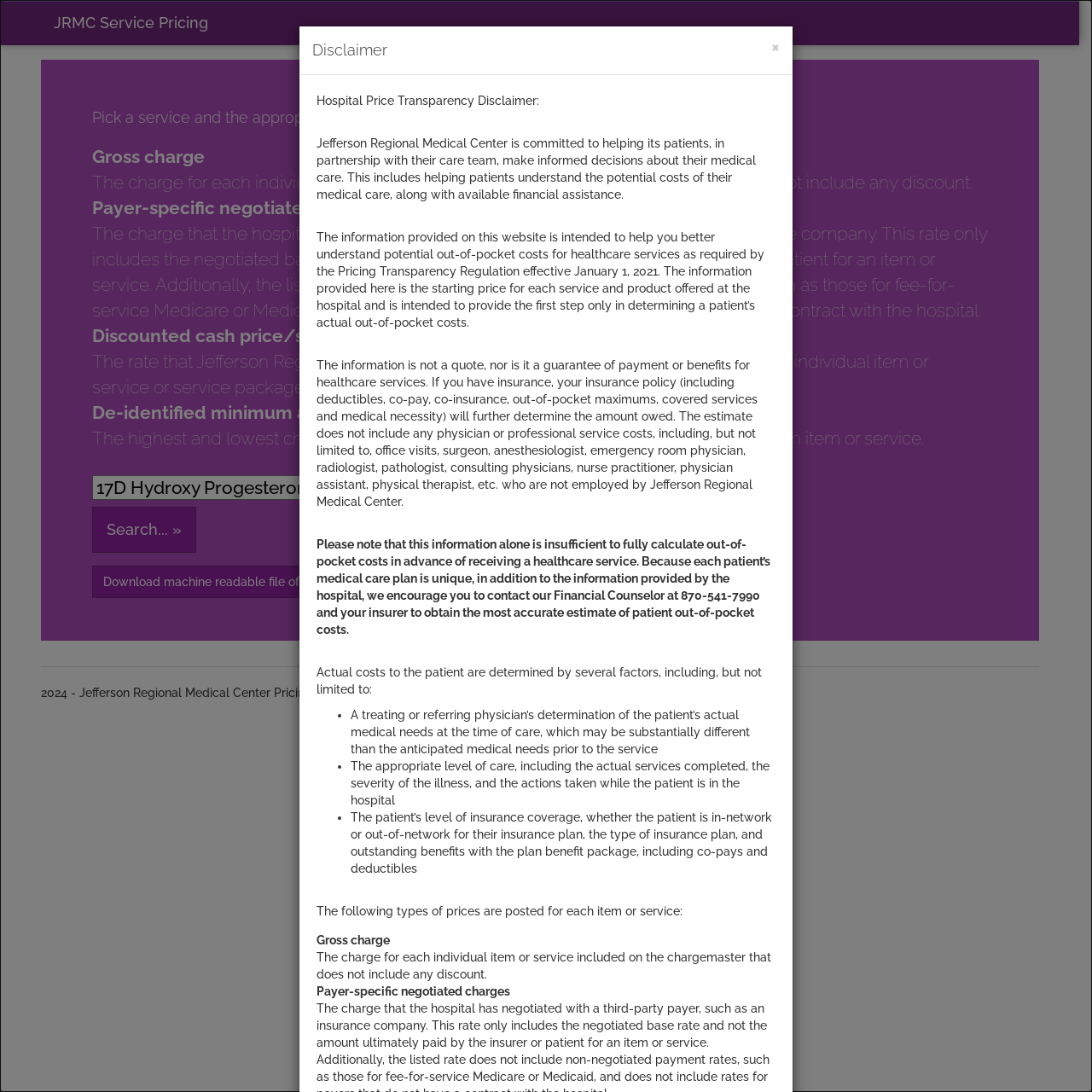Determine the bounding box coordinates for the UI element matching this description: "Search... »".

[0.084, 0.464, 0.179, 0.506]